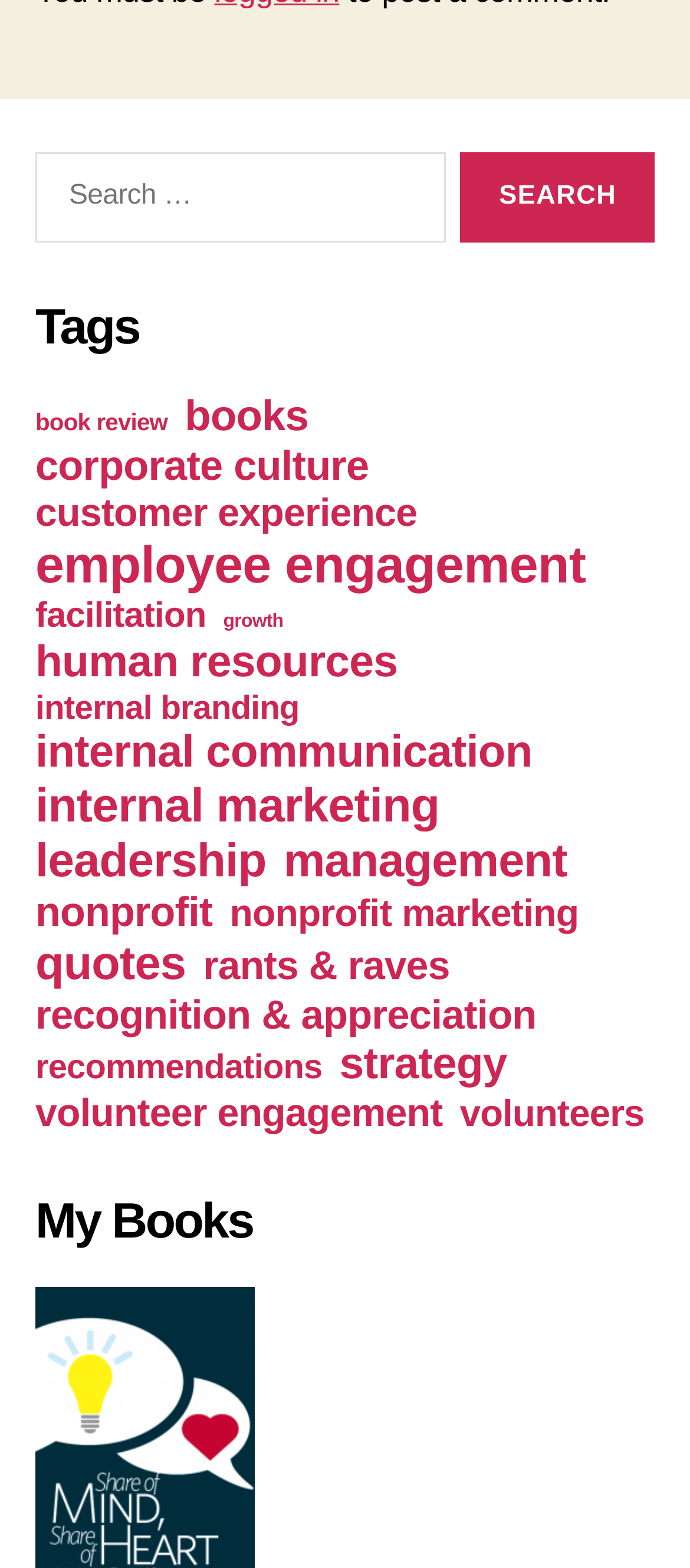Determine the bounding box coordinates of the clickable element to achieve the following action: 'Click on the 'book review' tag'. Provide the coordinates as four float values between 0 and 1, formatted as [left, top, right, bottom].

[0.051, 0.261, 0.243, 0.278]